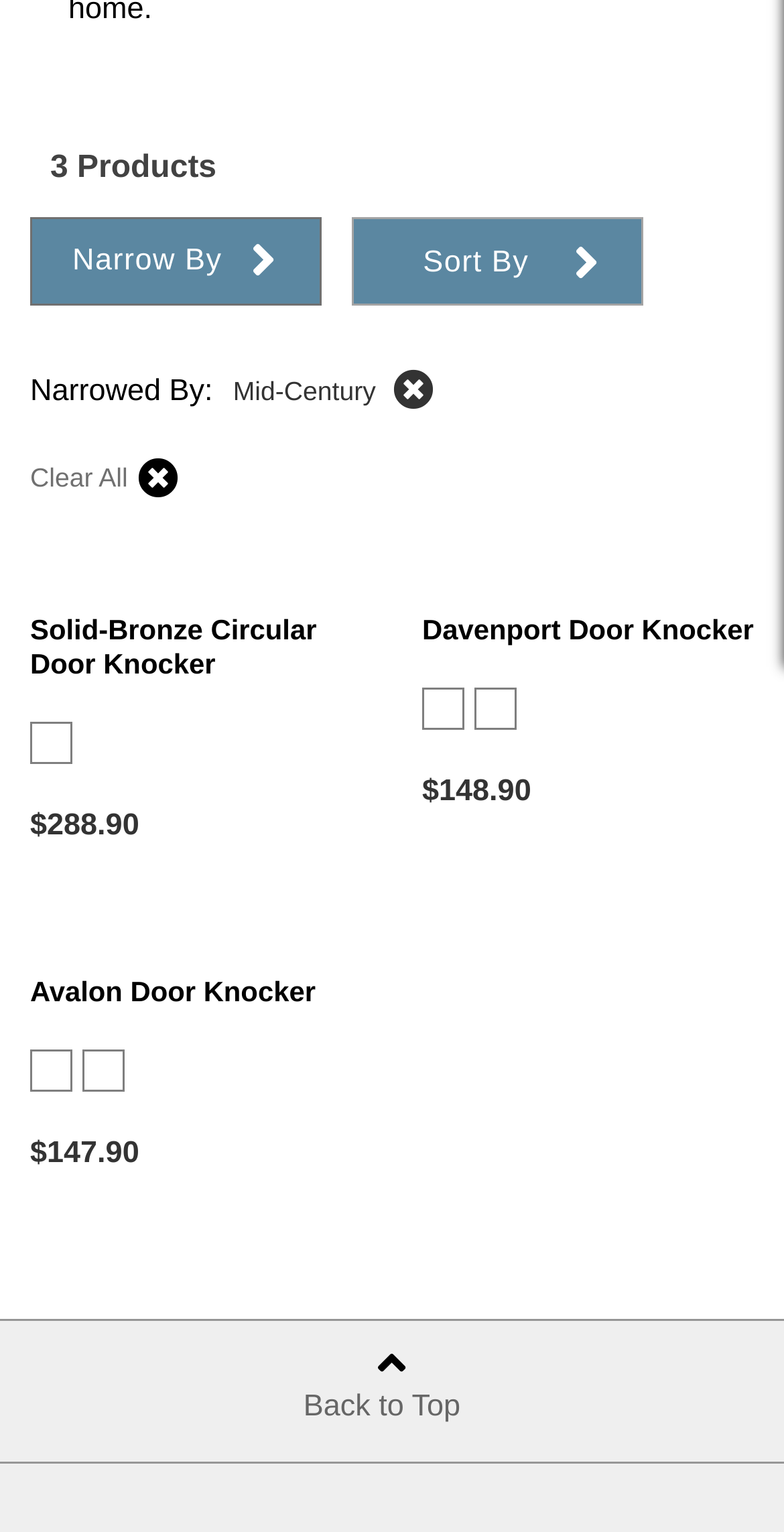Find the bounding box coordinates for the UI element that matches this description: "Avalon Door Knocker".

[0.038, 0.636, 0.403, 0.657]